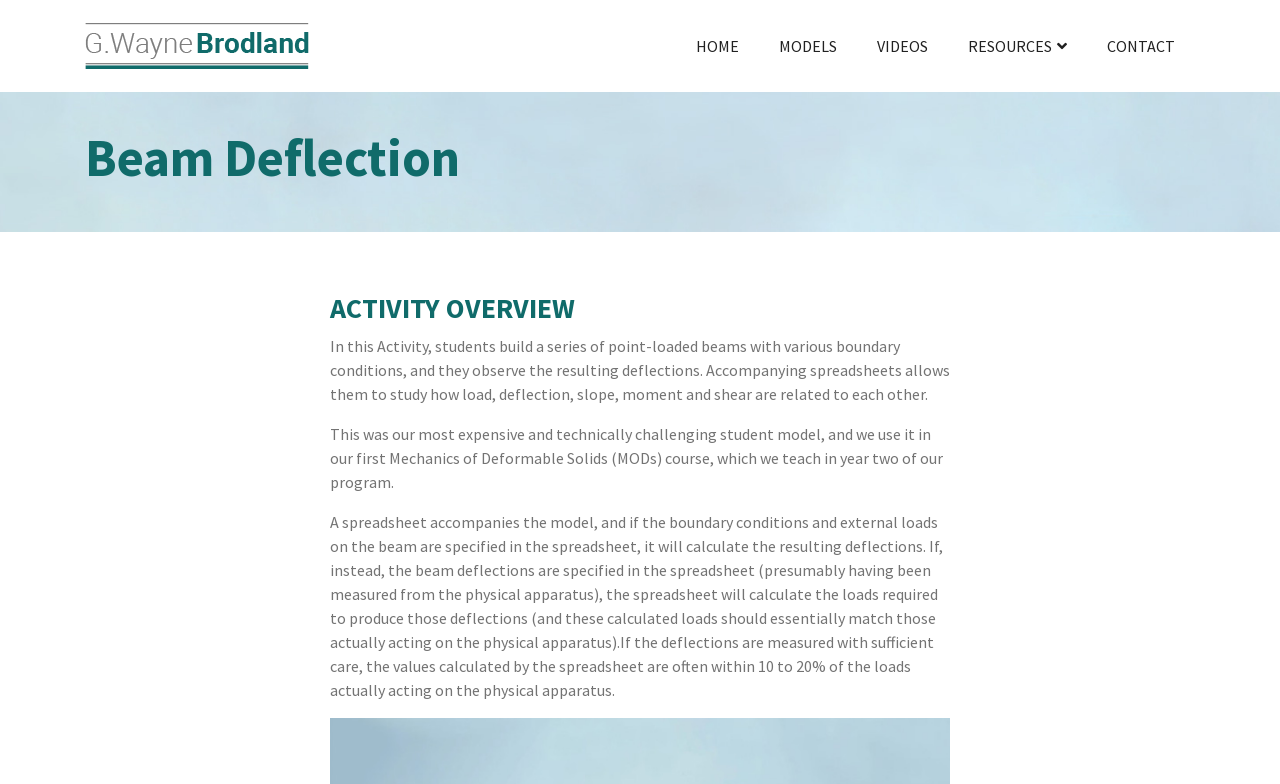Given the element description Videos, predict the bounding box coordinates for the UI element in the webpage screenshot. The format should be (top-left x, top-left y, bottom-right x, bottom-right y), and the values should be between 0 and 1.

[0.67, 0.037, 0.741, 0.08]